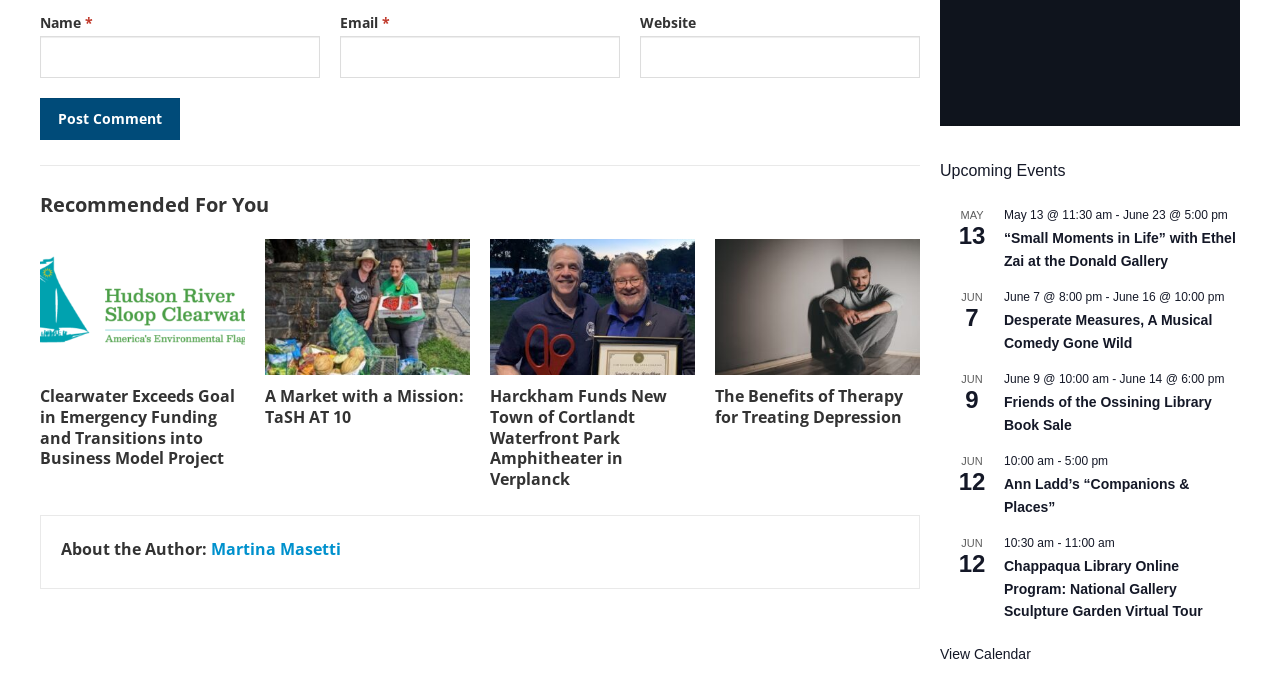Identify the bounding box coordinates for the UI element described as: "Store Directory". The coordinates should be provided as four floats between 0 and 1: [left, top, right, bottom].

None